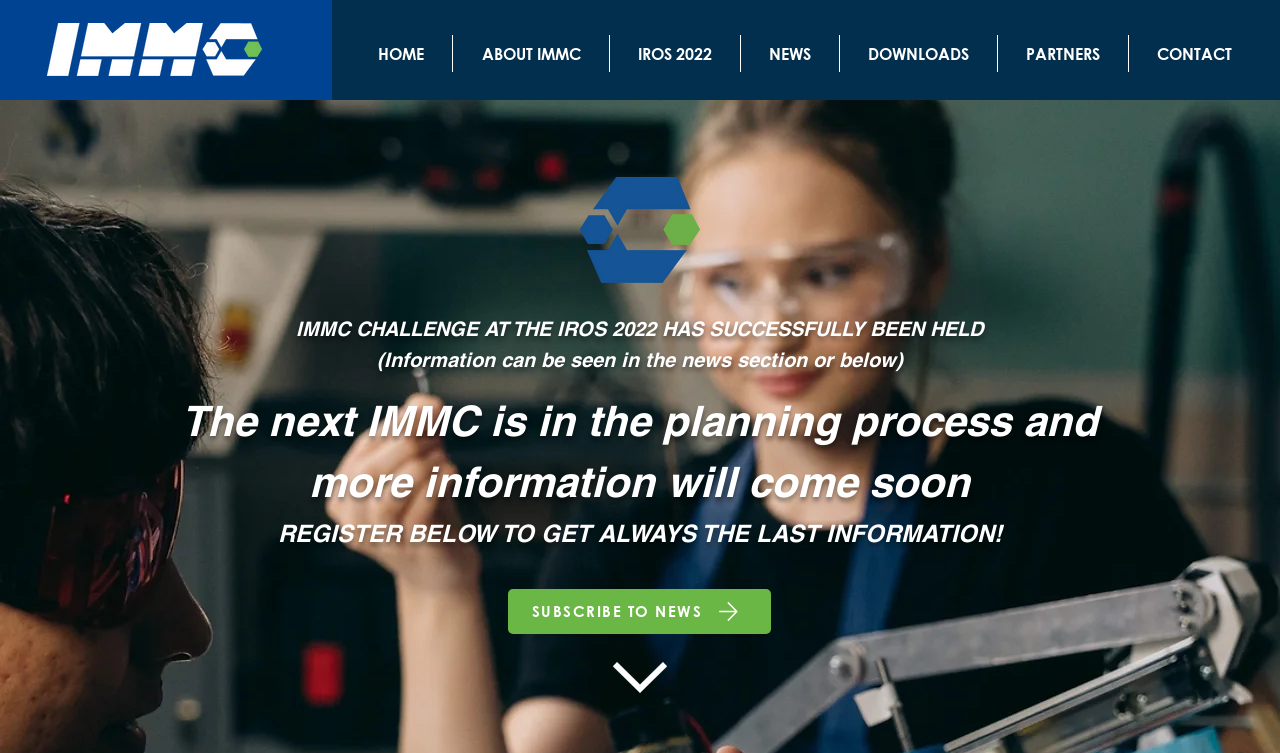Pinpoint the bounding box coordinates for the area that should be clicked to perform the following instruction: "Read the news section".

[0.579, 0.046, 0.655, 0.096]